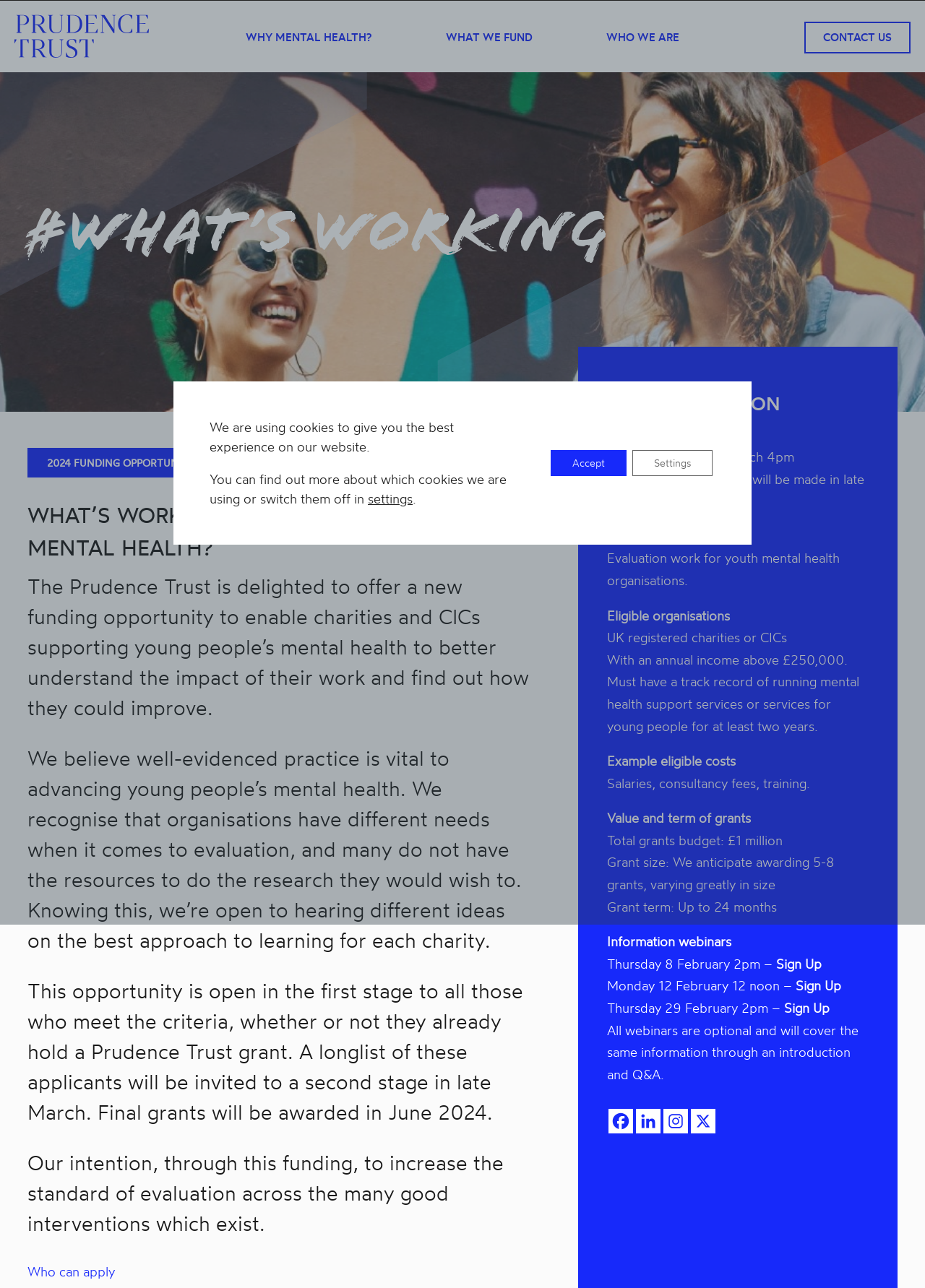Locate the bounding box coordinates of the region to be clicked to comply with the following instruction: "Click the 'CONTACT US' link". The coordinates must be four float numbers between 0 and 1, in the form [left, top, right, bottom].

[0.87, 0.017, 0.984, 0.041]